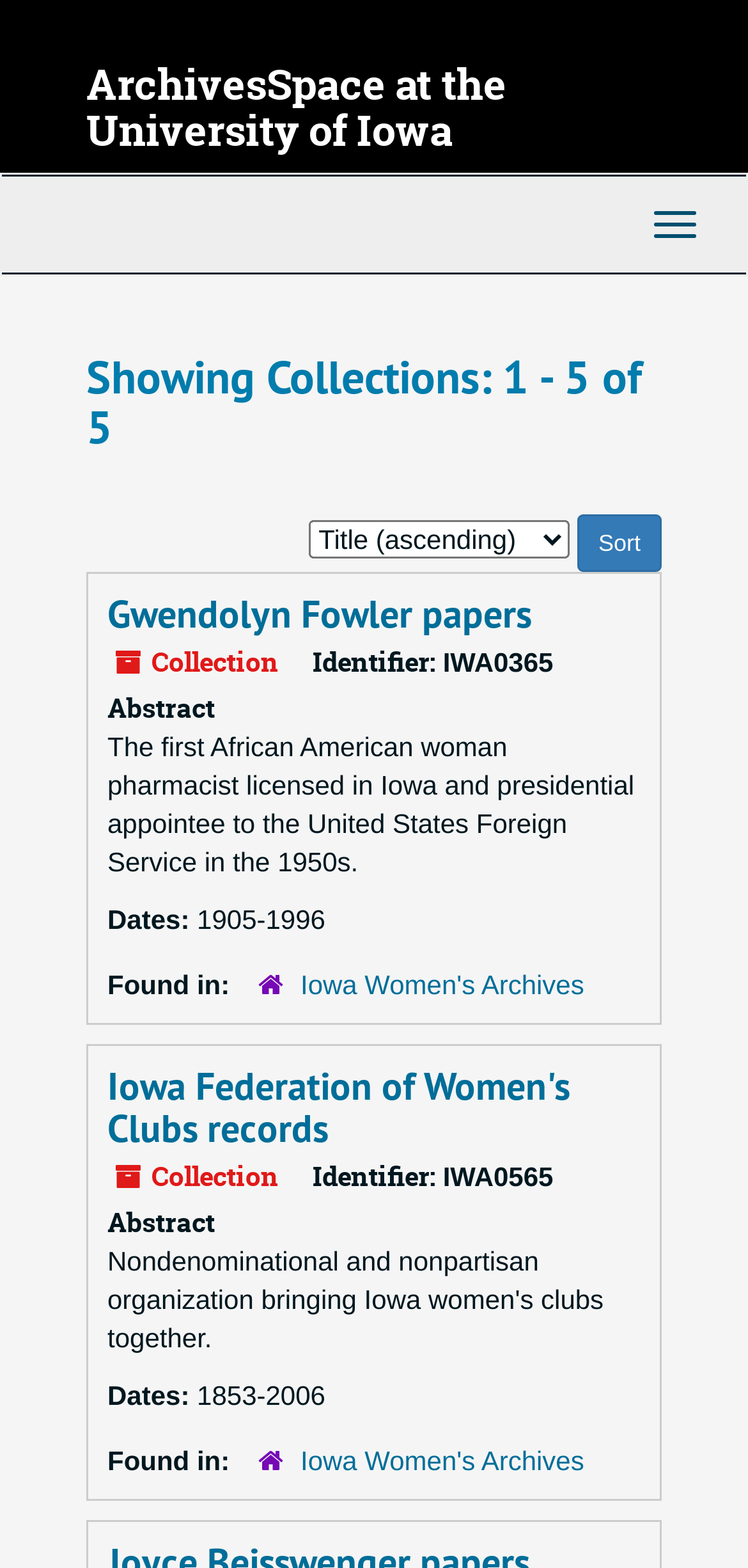Could you provide the bounding box coordinates for the portion of the screen to click to complete this instruction: "Select an option from the 'Sort by:' dropdown"?

[0.413, 0.332, 0.762, 0.357]